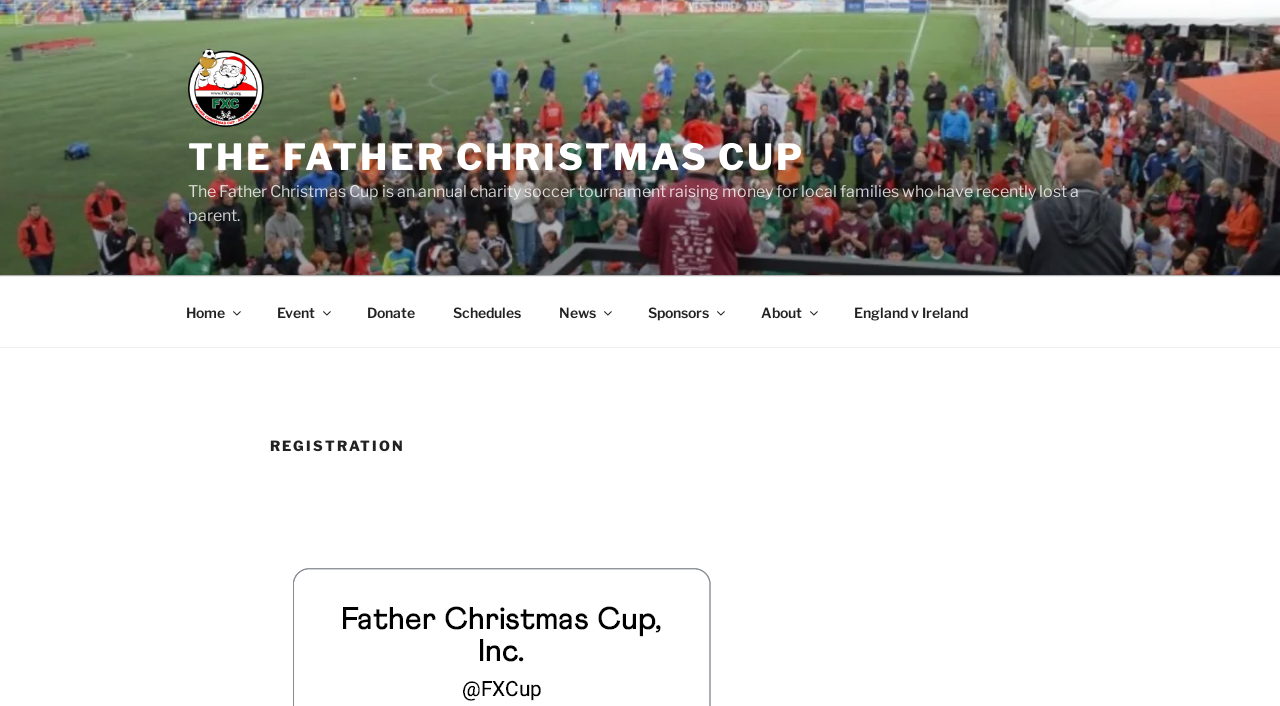Identify the bounding box coordinates of the clickable region required to complete the instruction: "Go to Government House Adelaide". The coordinates should be given as four float numbers within the range of 0 and 1, i.e., [left, top, right, bottom].

None